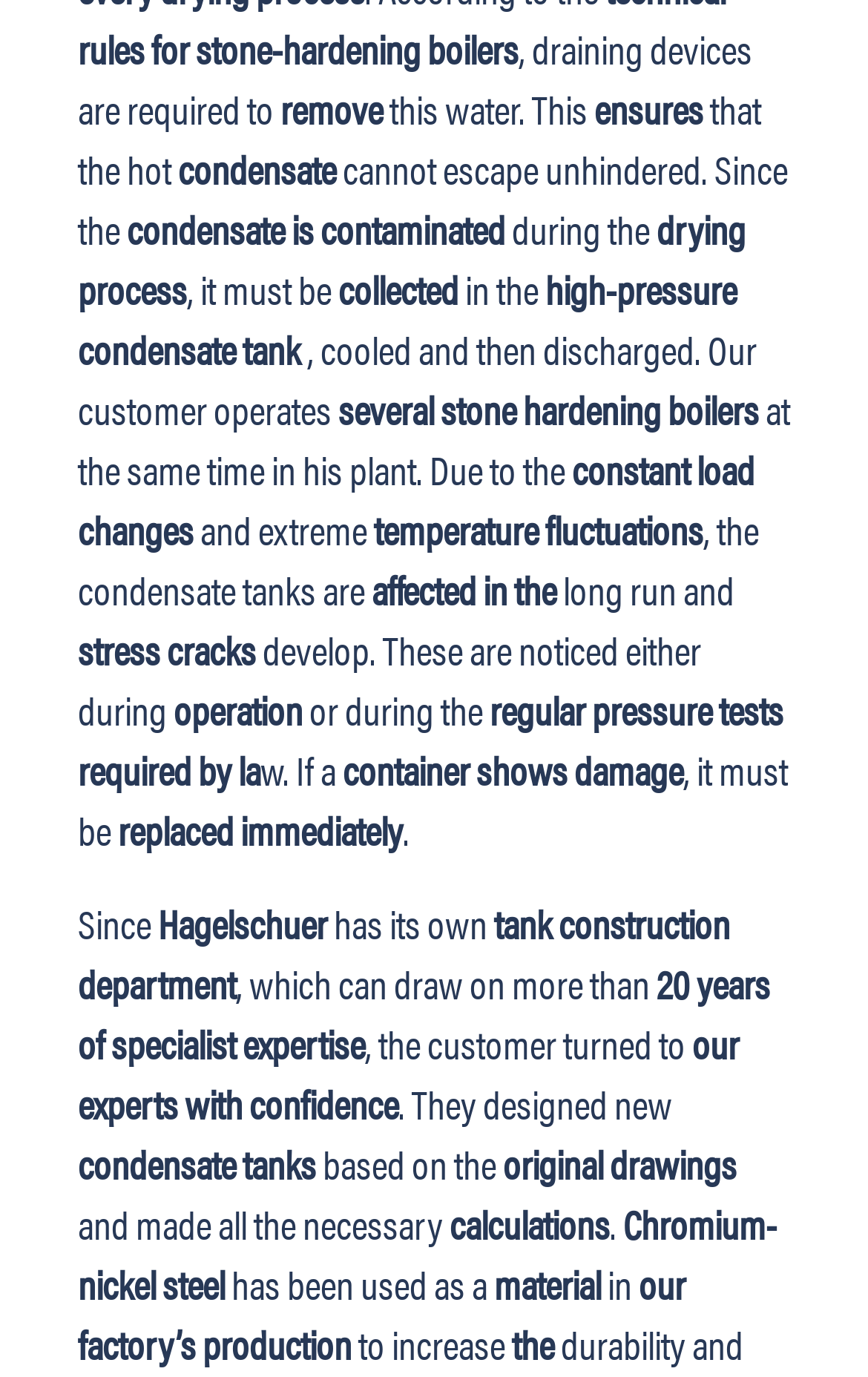Give a one-word or phrase response to the following question: Why are the condensate tanks affected in the long run?

Due to constant load changes and temperature fluctuations